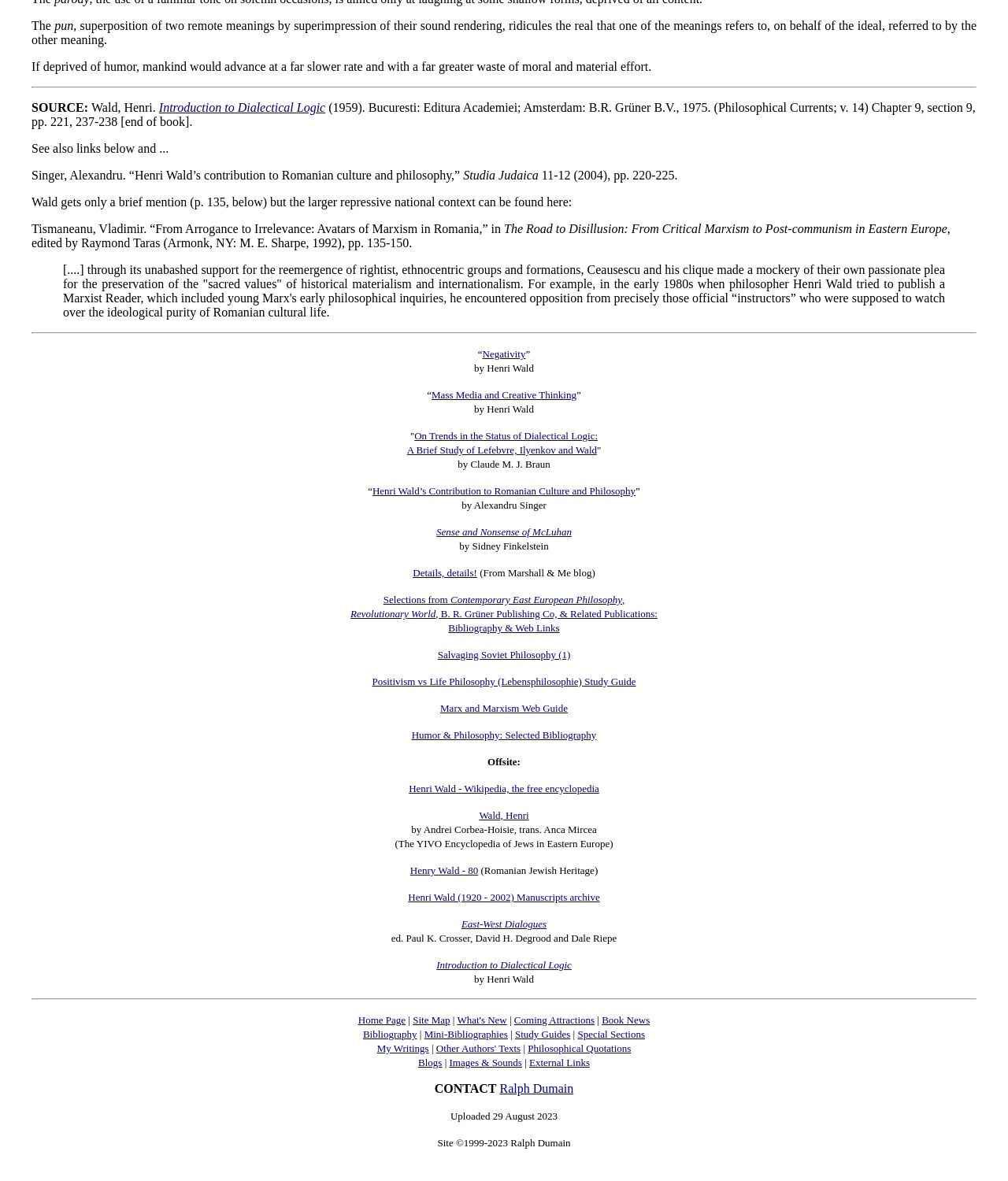What is the year the webpage was last updated?
Answer the question based on the image using a single word or a brief phrase.

2023